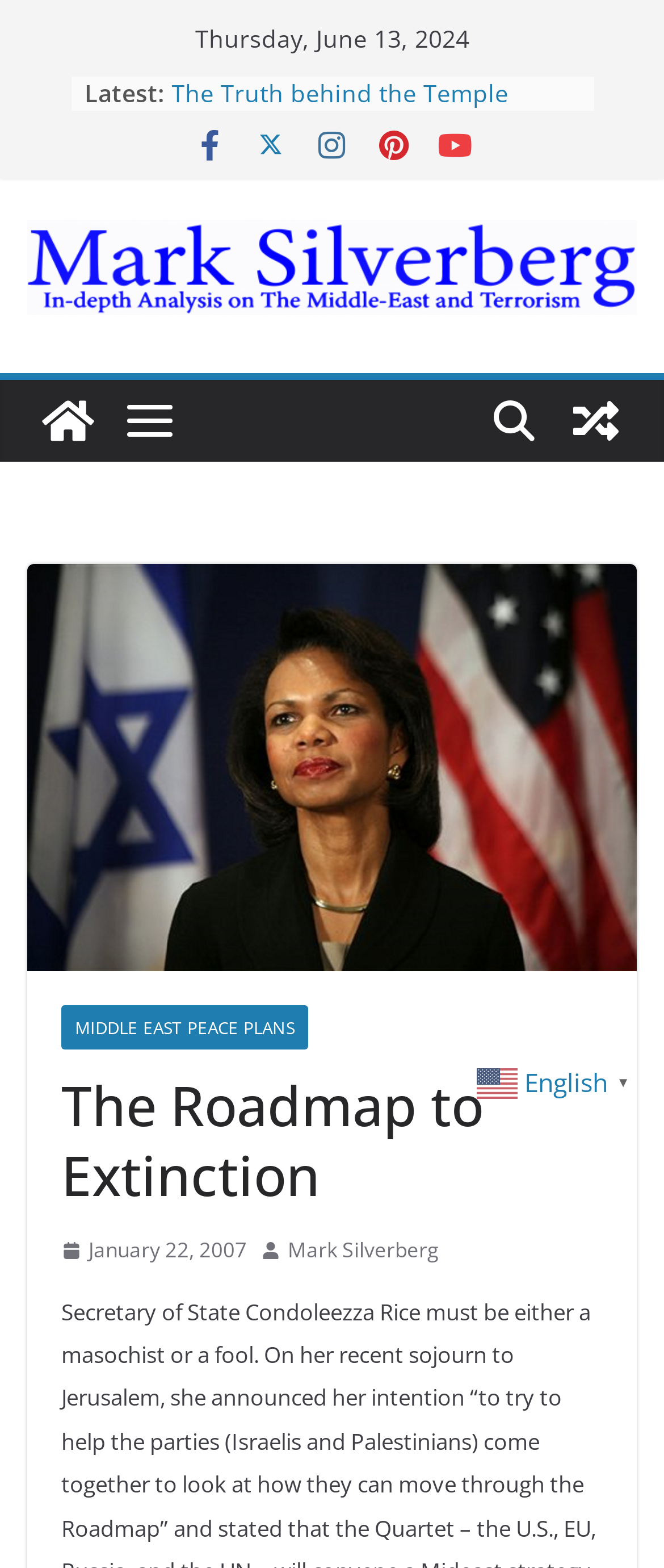Can you locate the main headline on this webpage and provide its text content?

The Roadmap to Extinction